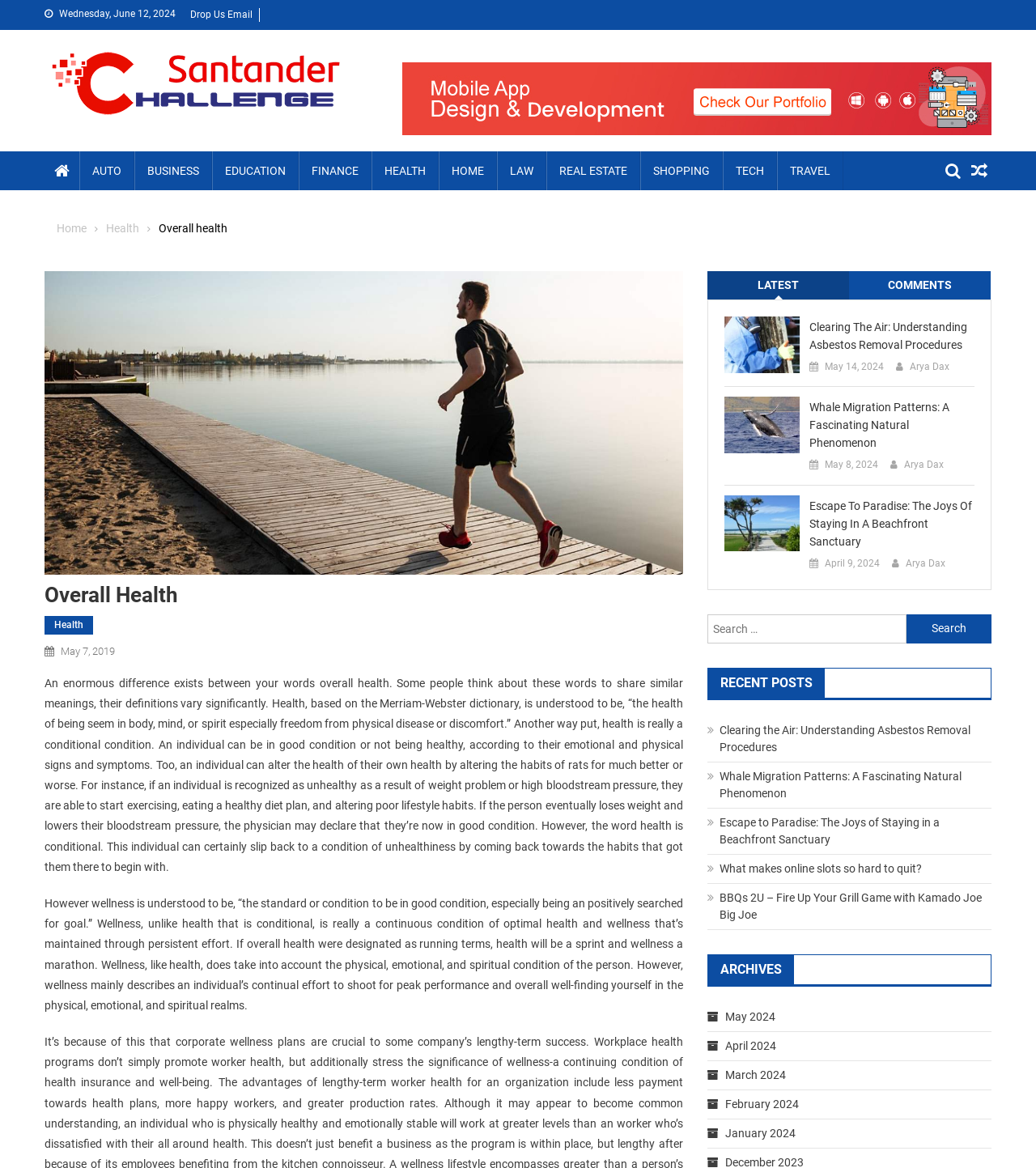Can you find the bounding box coordinates for the element to click on to achieve the instruction: "Read the 'Overall Health' article"?

[0.043, 0.499, 0.659, 0.52]